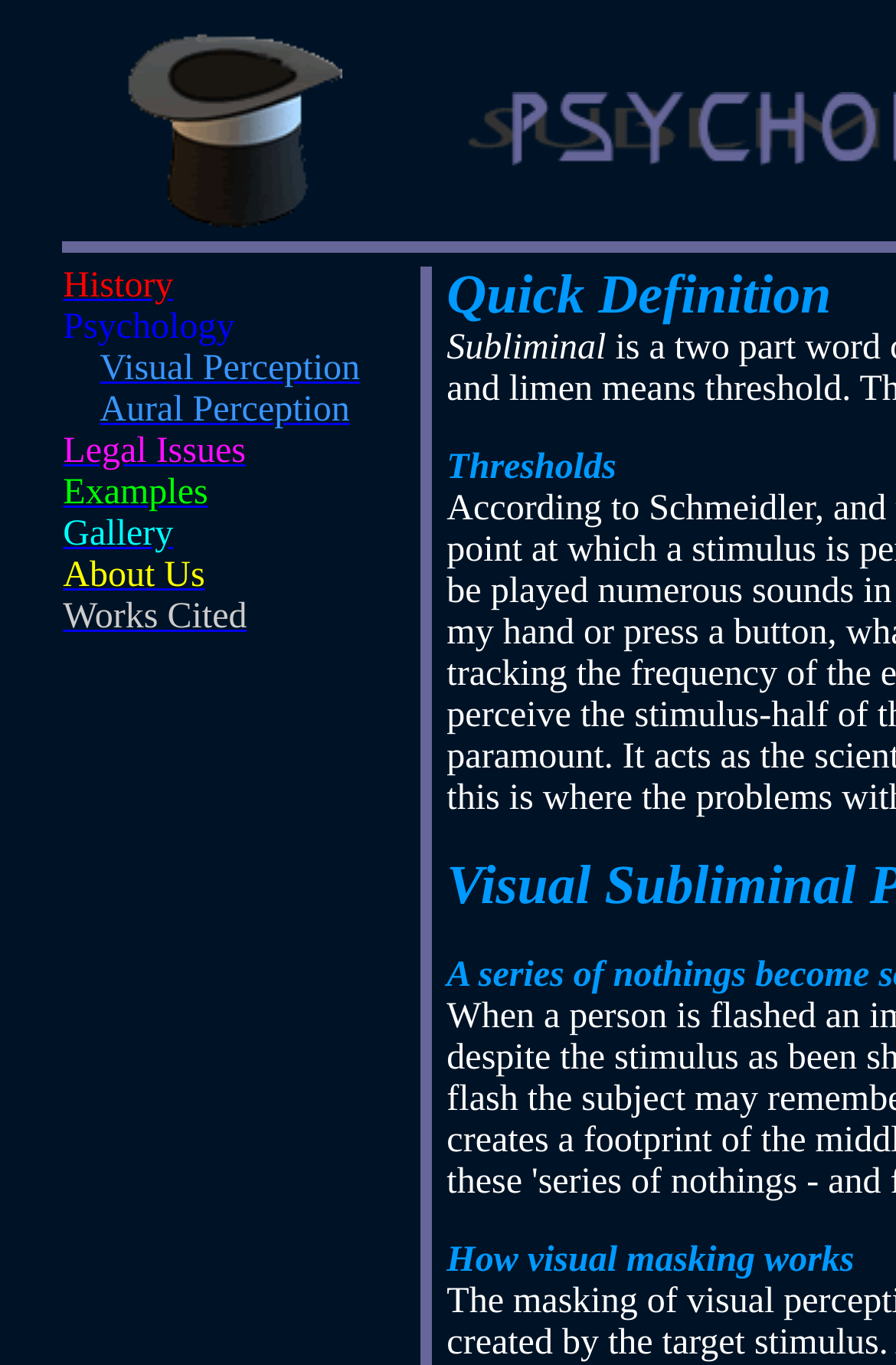Please determine the bounding box coordinates of the section I need to click to accomplish this instruction: "view Gallery".

[0.07, 0.377, 0.193, 0.406]